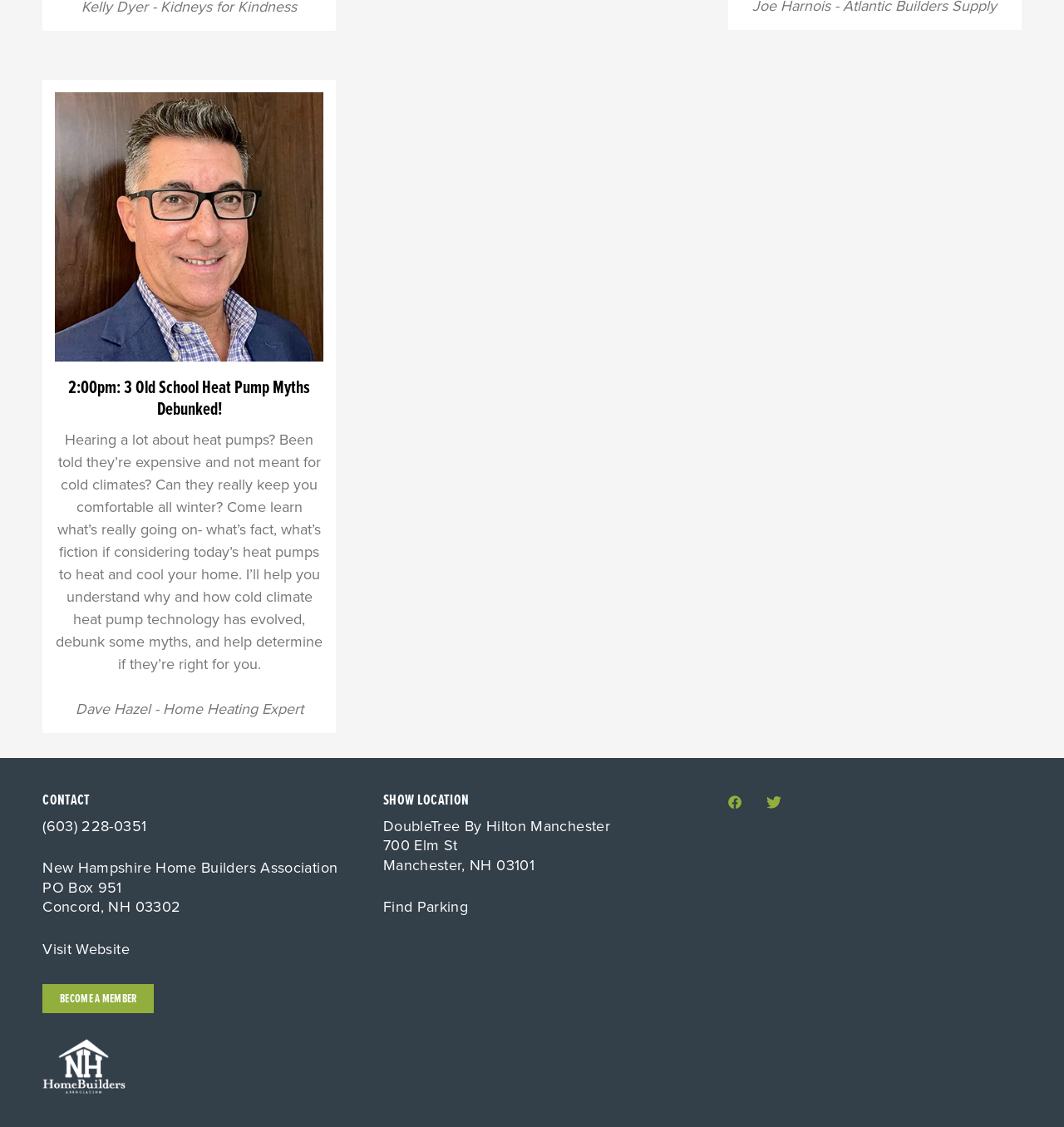Where is the show location?
Using the image, elaborate on the answer with as much detail as possible.

The webpage has a heading 'SHOW LOCATION' and a link 'DoubleTree By Hilton Manchester' which indicates that the show location is at DoubleTree By Hilton Manchester.